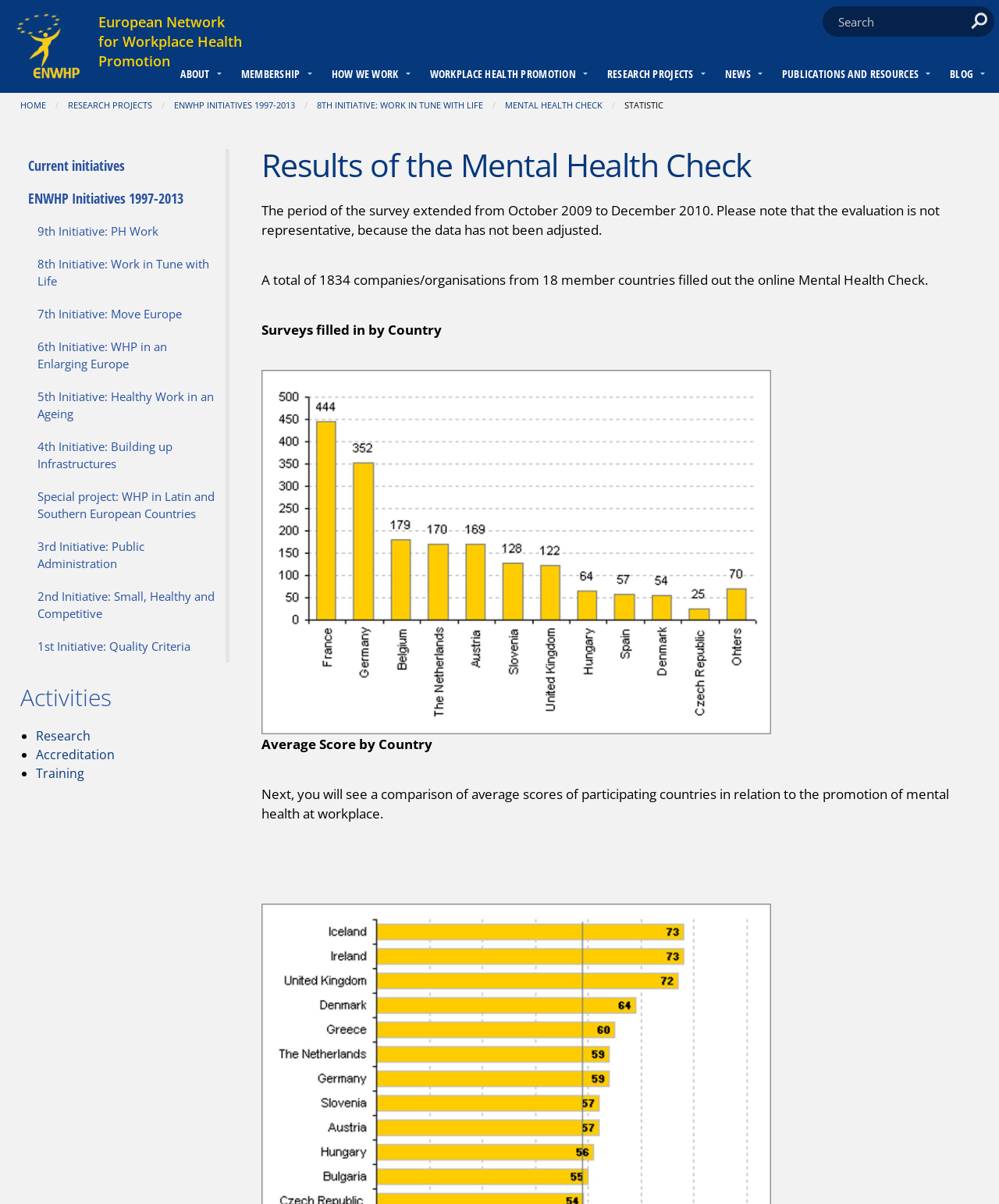Refer to the image and provide an in-depth answer to the question: 
What is the purpose of the search button?

The search button is located at the top right corner of the webpage, and its purpose is to allow users to search for specific content within the website. This can be inferred from the button's text 'Search' and its position on the webpage.